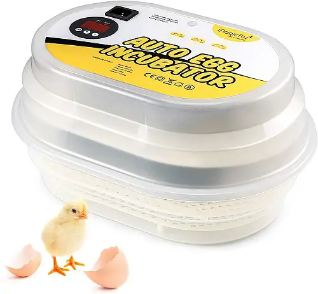Give an elaborate caption for the image.

This image showcases the Magicfly Digital Fully Automated Mini Egg Incubator, a highly-rated incubator designed specifically for beginners. The incubator features a transparent lid, allowing you to observe the egg incubation process easily. It is equipped with an LED display and automated egg-turning capabilities, which ensure a user-friendly experience for small poultry farmers, classroom demonstrations, or educational purposes. 

In addition to its elegant design, which features a bright yellow label, this model can incubate up to 9 chicken eggs or 12 guinea fowl eggs simultaneously. The image also depicts a fluffy yellow chick emerging from a cracked eggshell, symbolizing the successful hatching potential of this reliable incubator. This product is particularly noted for its ease of use, durability, and effective temperature control, making it an excellent choice for those new to incubation.